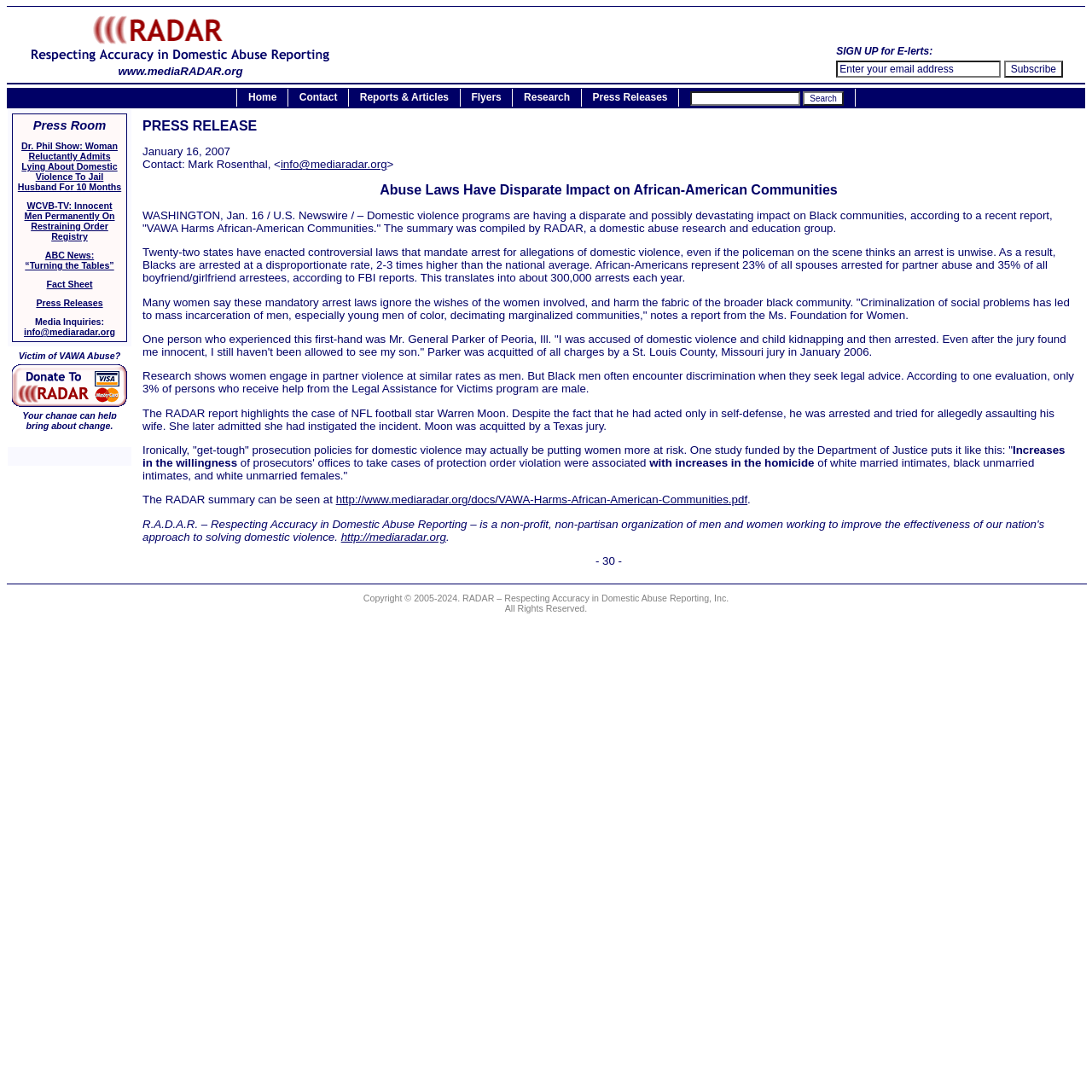Please give the bounding box coordinates of the area that should be clicked to fulfill the following instruction: "Visit Home page". The coordinates should be in the format of four float numbers from 0 to 1, i.e., [left, top, right, bottom].

[0.217, 0.082, 0.264, 0.097]